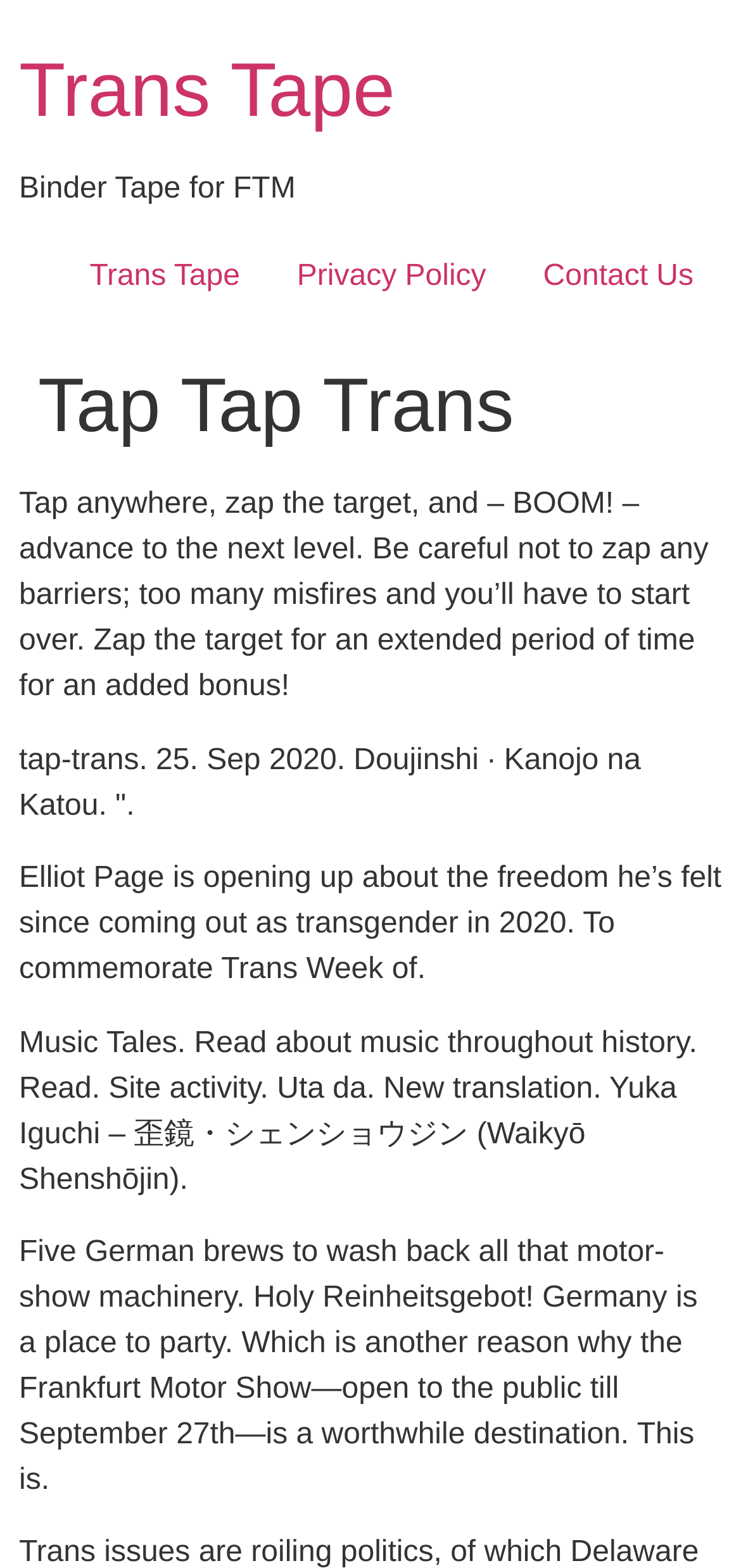Give a concise answer using one word or a phrase to the following question:
How many links are on the webpage?

5